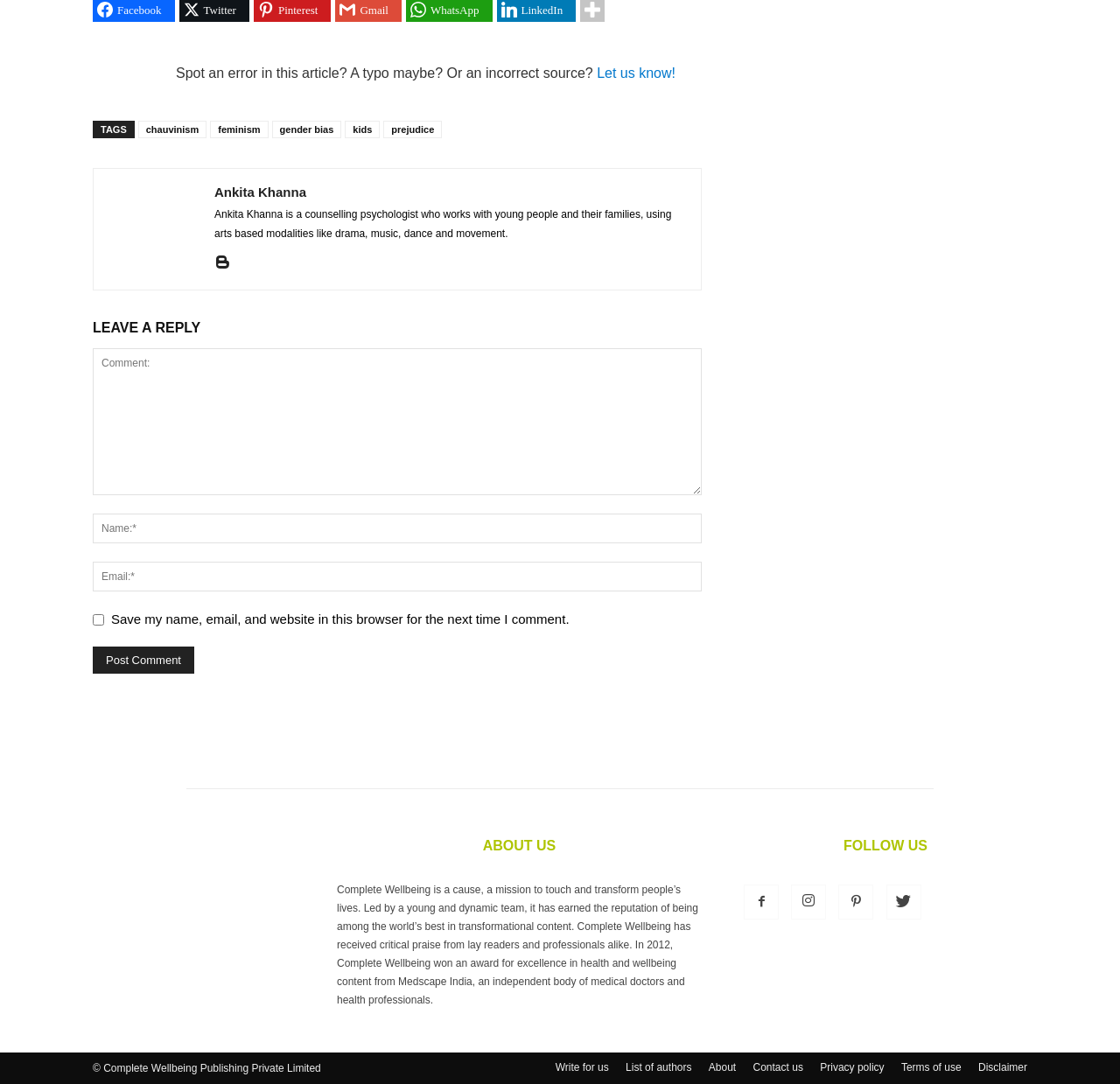Please locate the bounding box coordinates of the region I need to click to follow this instruction: "Go to News".

None